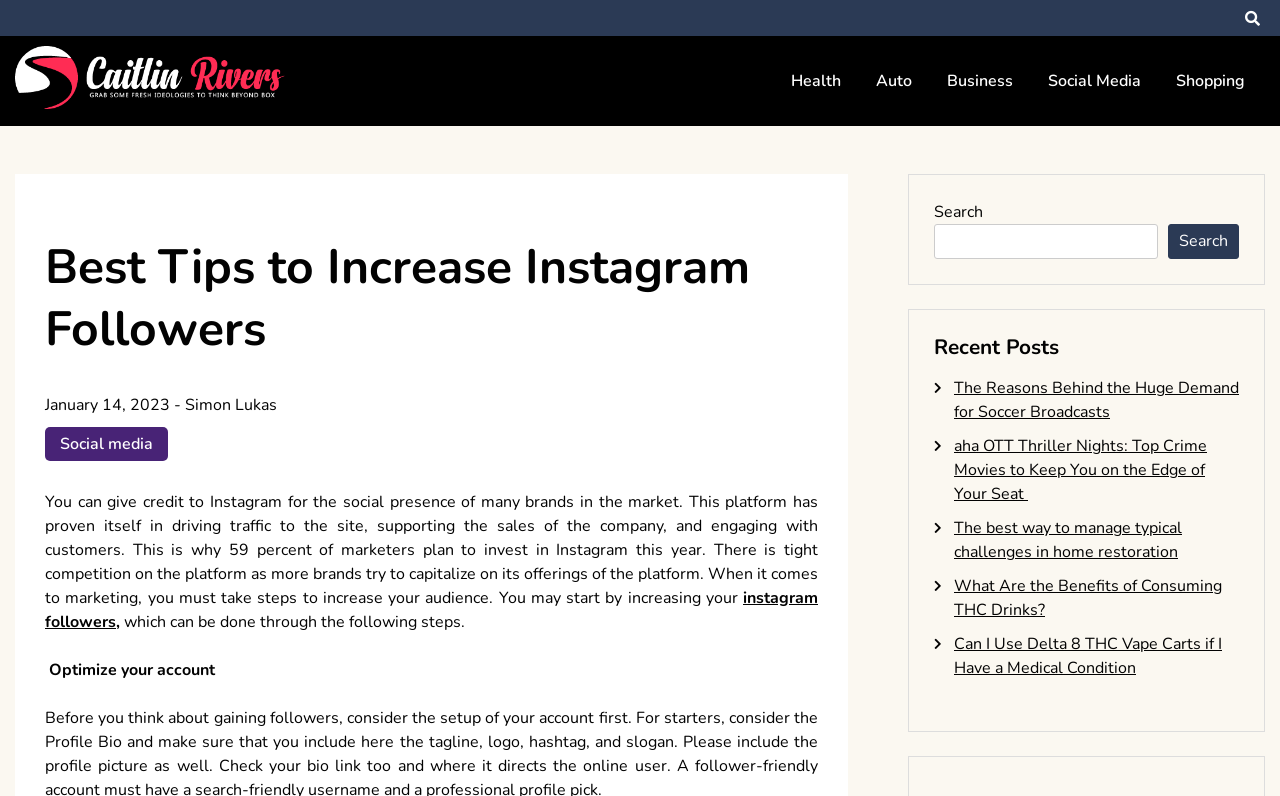What is the category of the article?
Carefully examine the image and provide a detailed answer to the question.

The category of the article can be inferred from the link 'Social Media' above the title 'Best Tips to Increase Instagram Followers'. This link indicates that the article belongs to the category of Social Media.